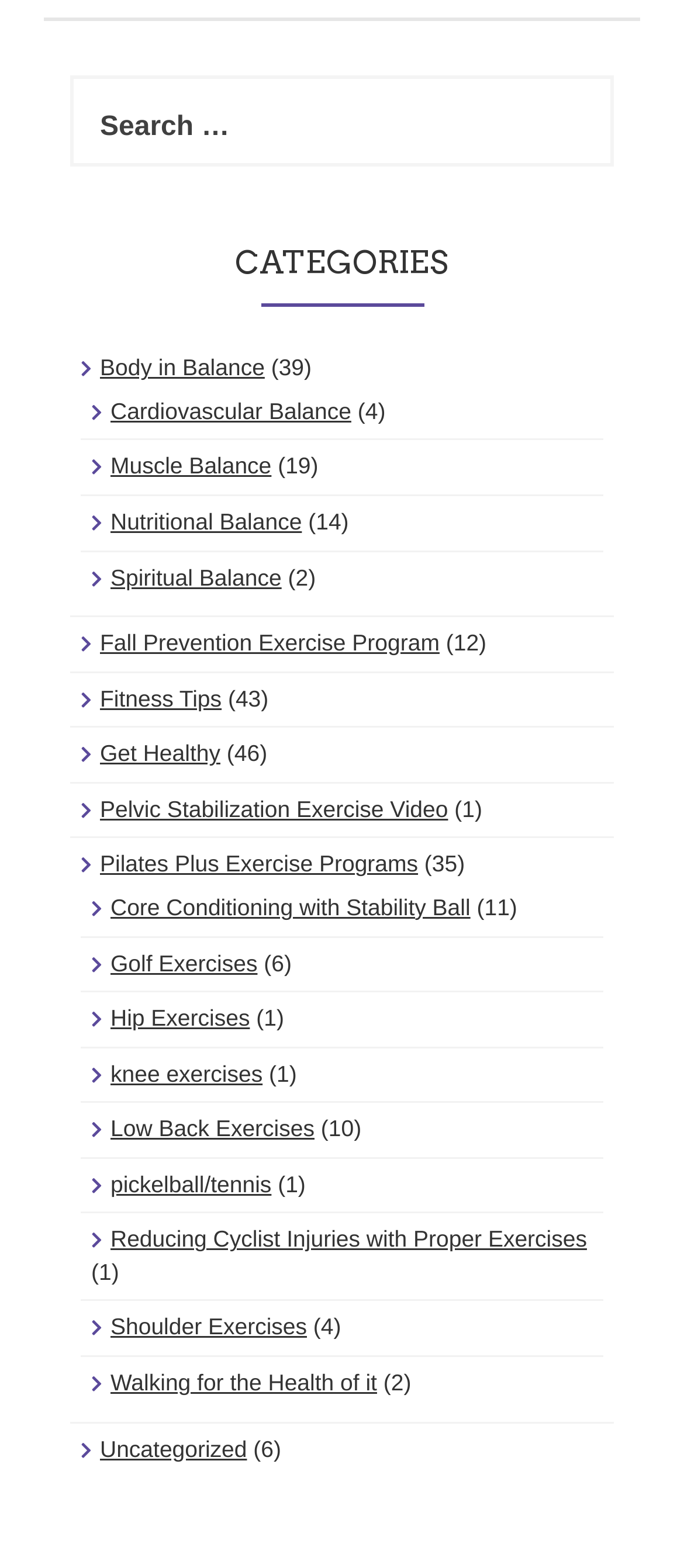Determine the bounding box coordinates for the clickable element required to fulfill the instruction: "Search for something". Provide the coordinates as four float numbers between 0 and 1, i.e., [left, top, right, bottom].

[0.103, 0.048, 0.897, 0.106]